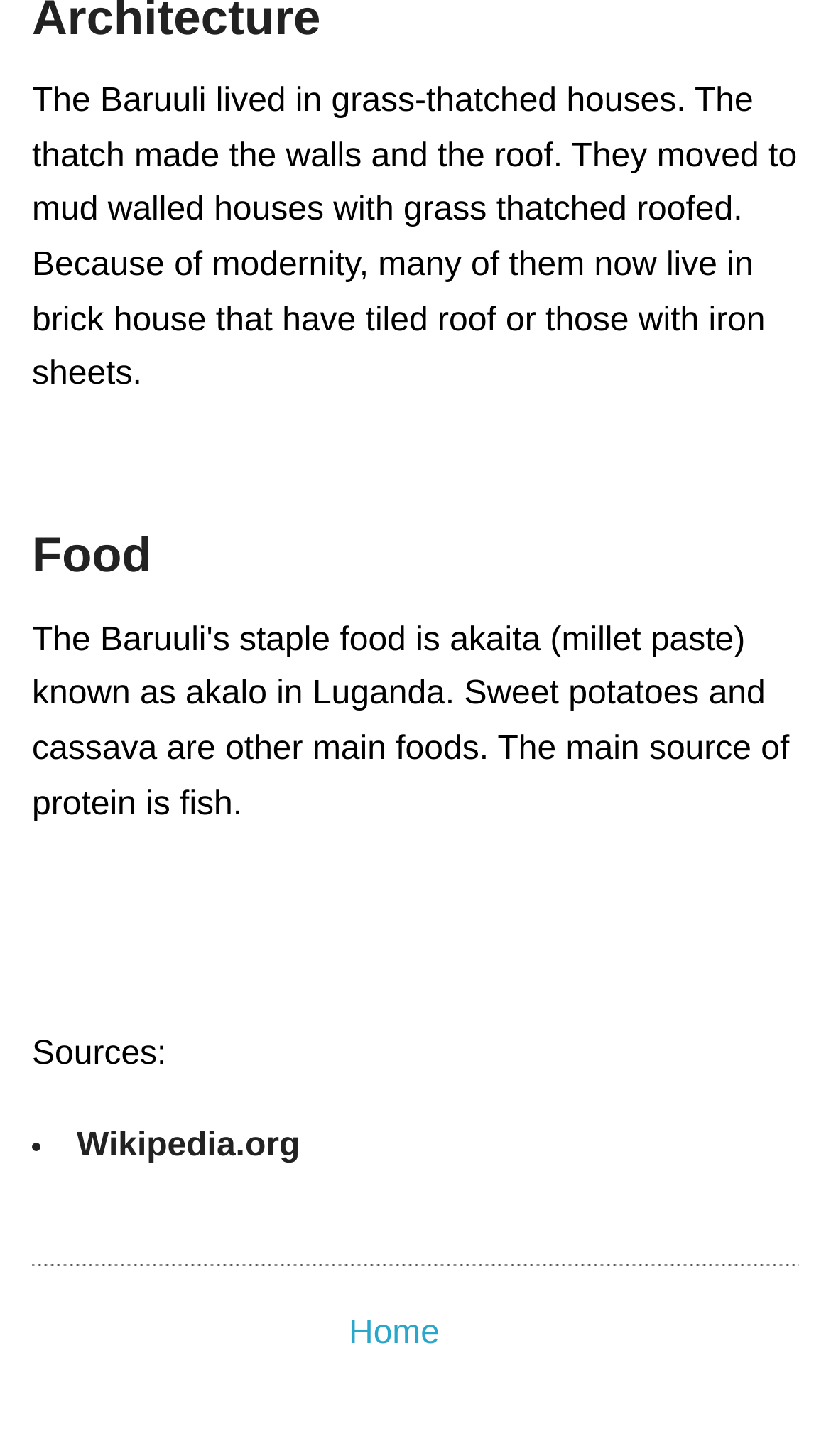Where can the link 'Home' be found on the webpage?
Based on the visual details in the image, please answer the question thoroughly.

The link 'Home' has a bounding box with y-coordinates [0.873, 0.898], which indicates that it is located at the bottom of the webpage.